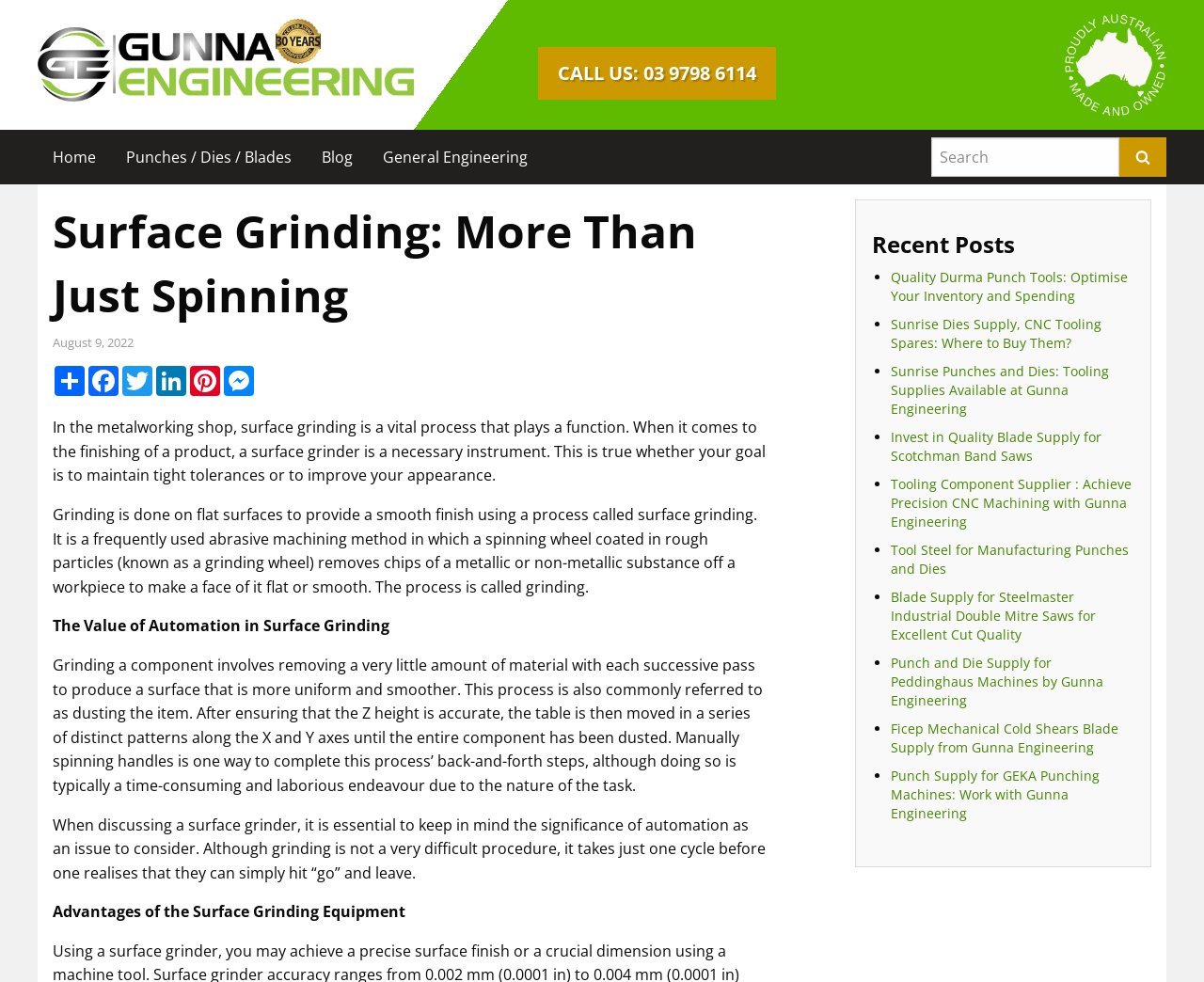Identify the bounding box coordinates of the section to be clicked to complete the task described by the following instruction: "Click on the 'Activities' link". The coordinates should be four float numbers between 0 and 1, formatted as [left, top, right, bottom].

None